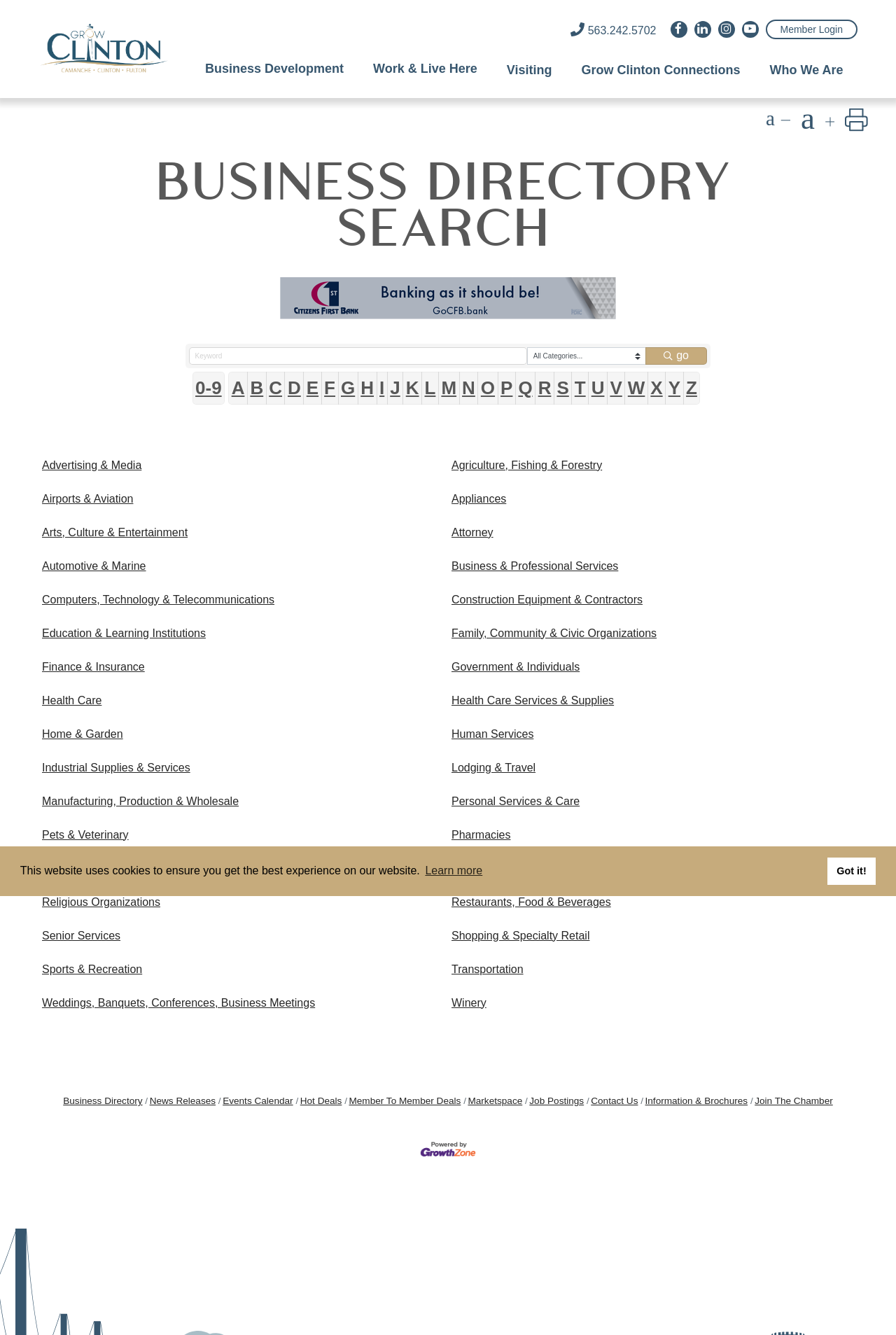Show me the bounding box coordinates of the clickable region to achieve the task as per the instruction: "Click on Citizens First Bank".

[0.312, 0.218, 0.688, 0.227]